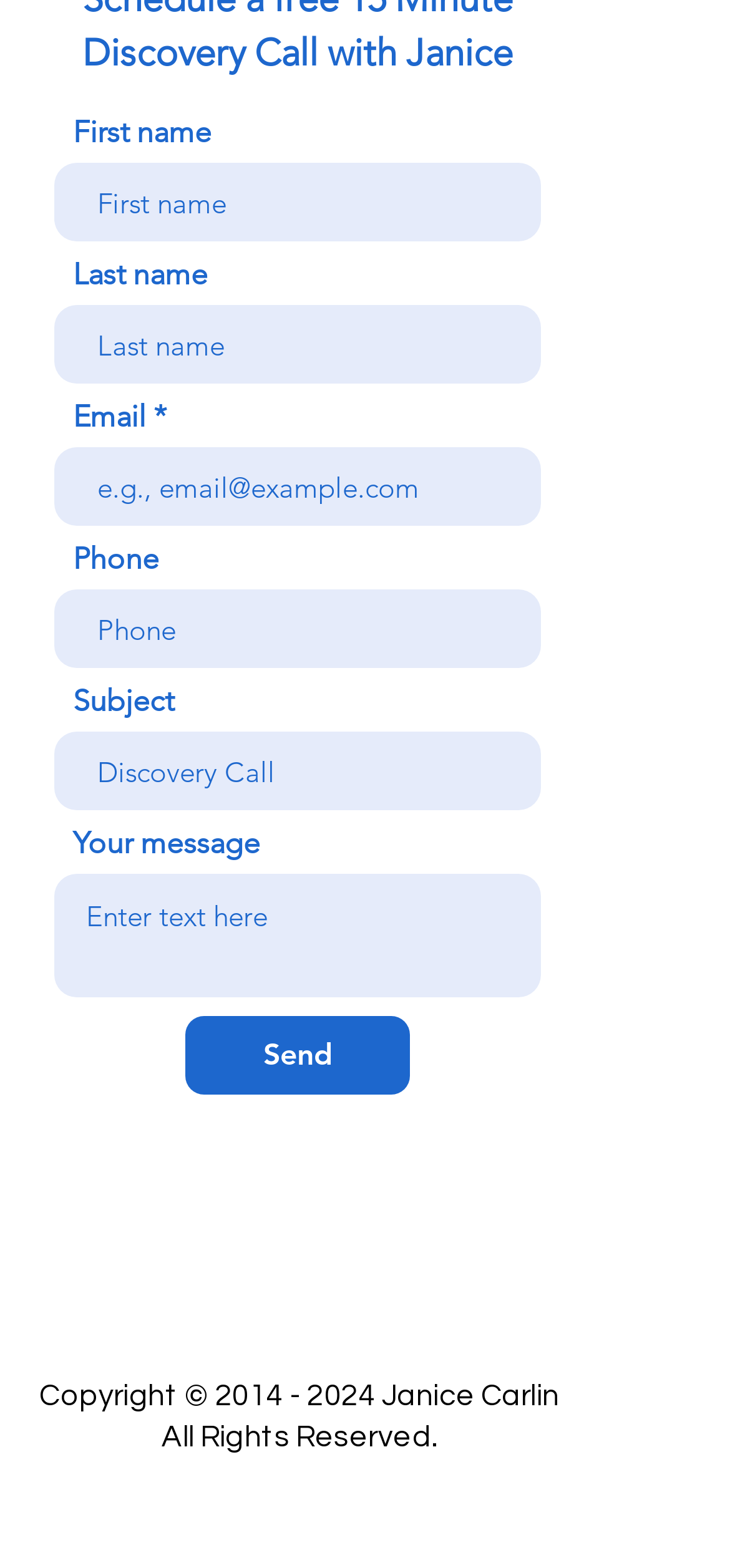Can you find the bounding box coordinates of the area I should click to execute the following instruction: "Enter phone number"?

[0.074, 0.376, 0.741, 0.426]